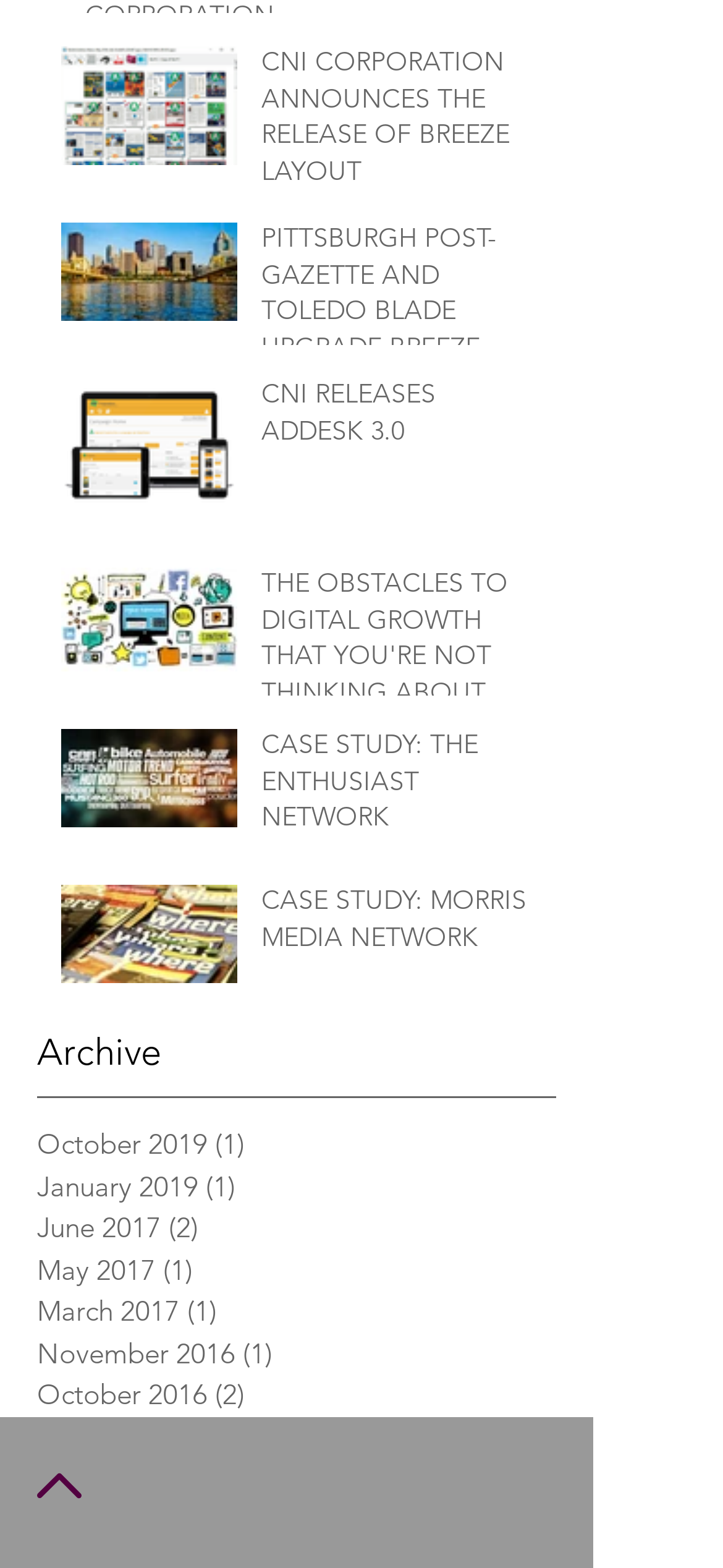Could you provide the bounding box coordinates for the portion of the screen to click to complete this instruction: "Click on the 'CNI CORPORATION ANNOUNCES THE RELEASE OF BREEZE LAYOUT' link"?

[0.362, 0.028, 0.738, 0.131]